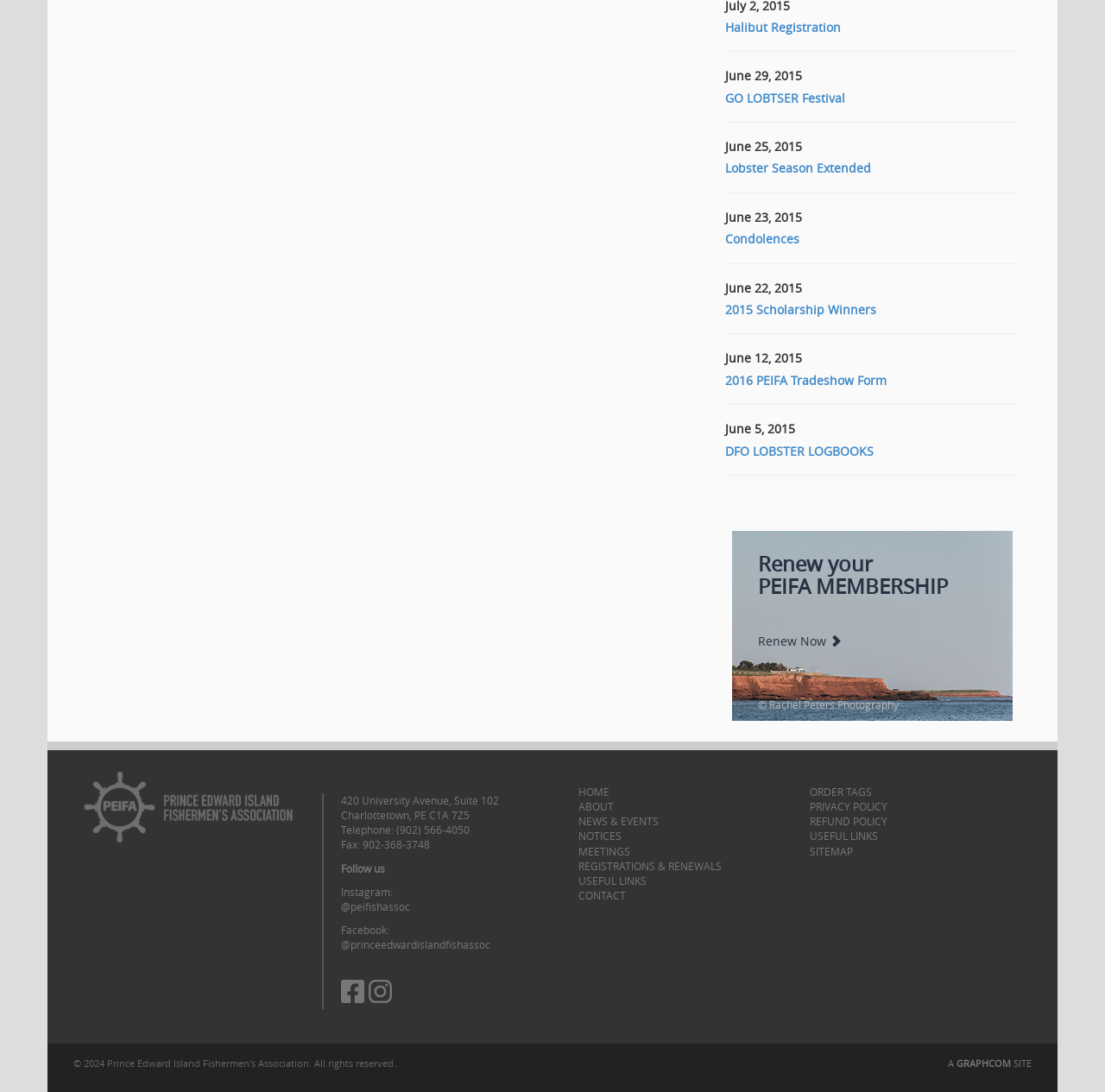Extract the bounding box coordinates for the UI element described as: "Privacy Policy".

[0.732, 0.732, 0.803, 0.745]